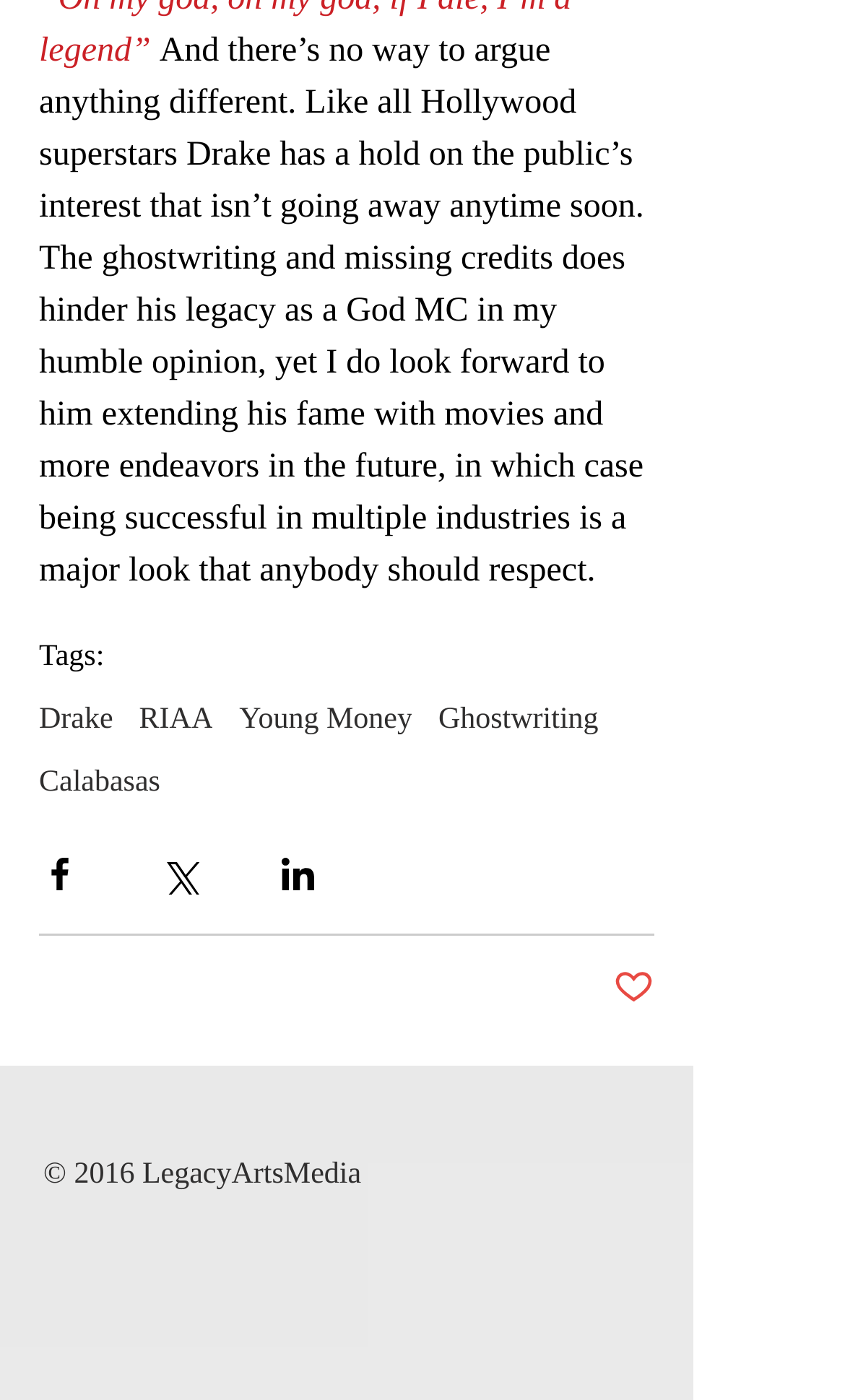Please specify the bounding box coordinates of the clickable section necessary to execute the following command: "Share the post via Twitter".

[0.187, 0.61, 0.236, 0.64]